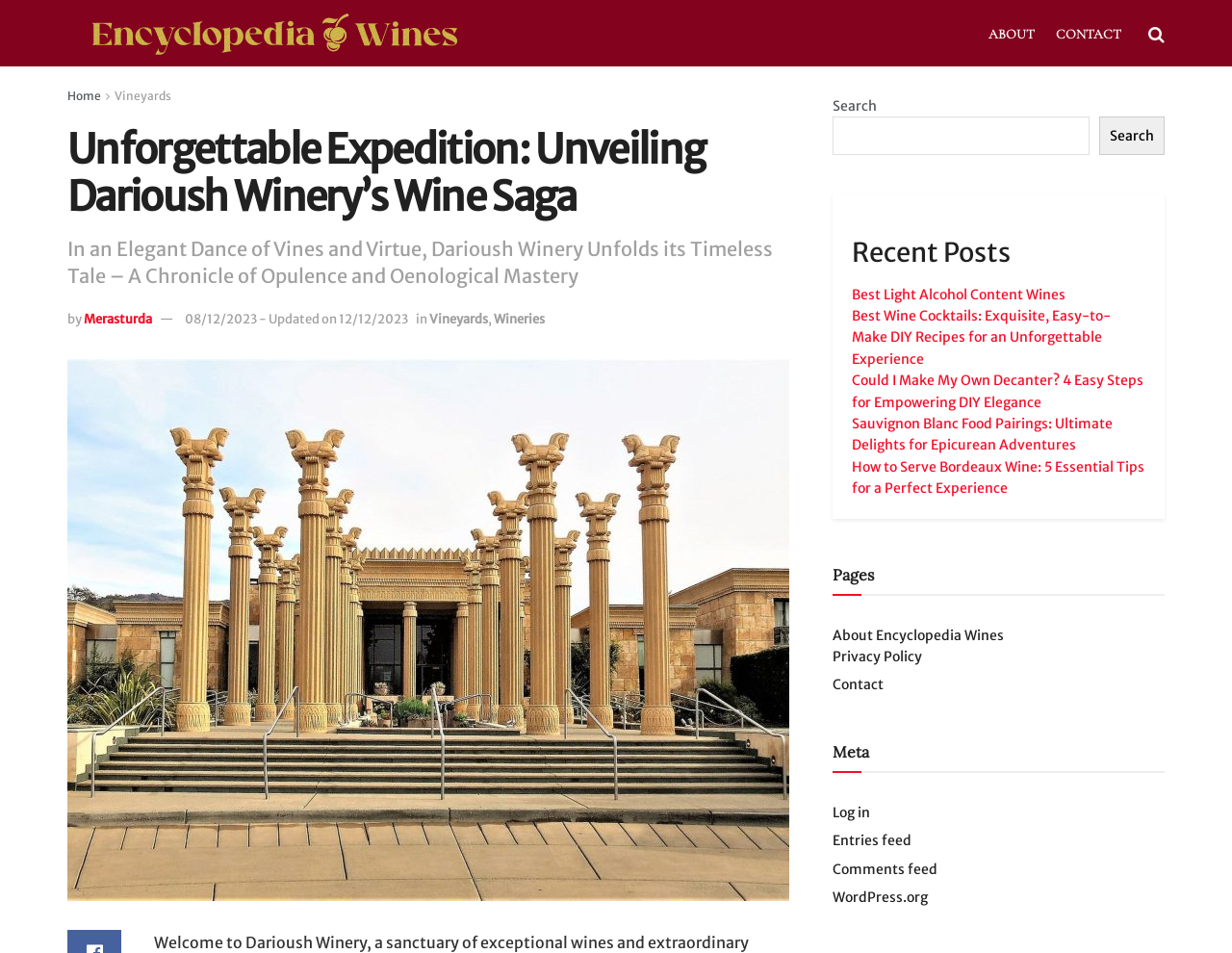Using the format (top-left x, top-left y, bottom-right x, bottom-right y), provide the bounding box coordinates for the described UI element. All values should be floating point numbers between 0 and 1: Best Light Alcohol Content Wines

[0.691, 0.3, 0.865, 0.318]